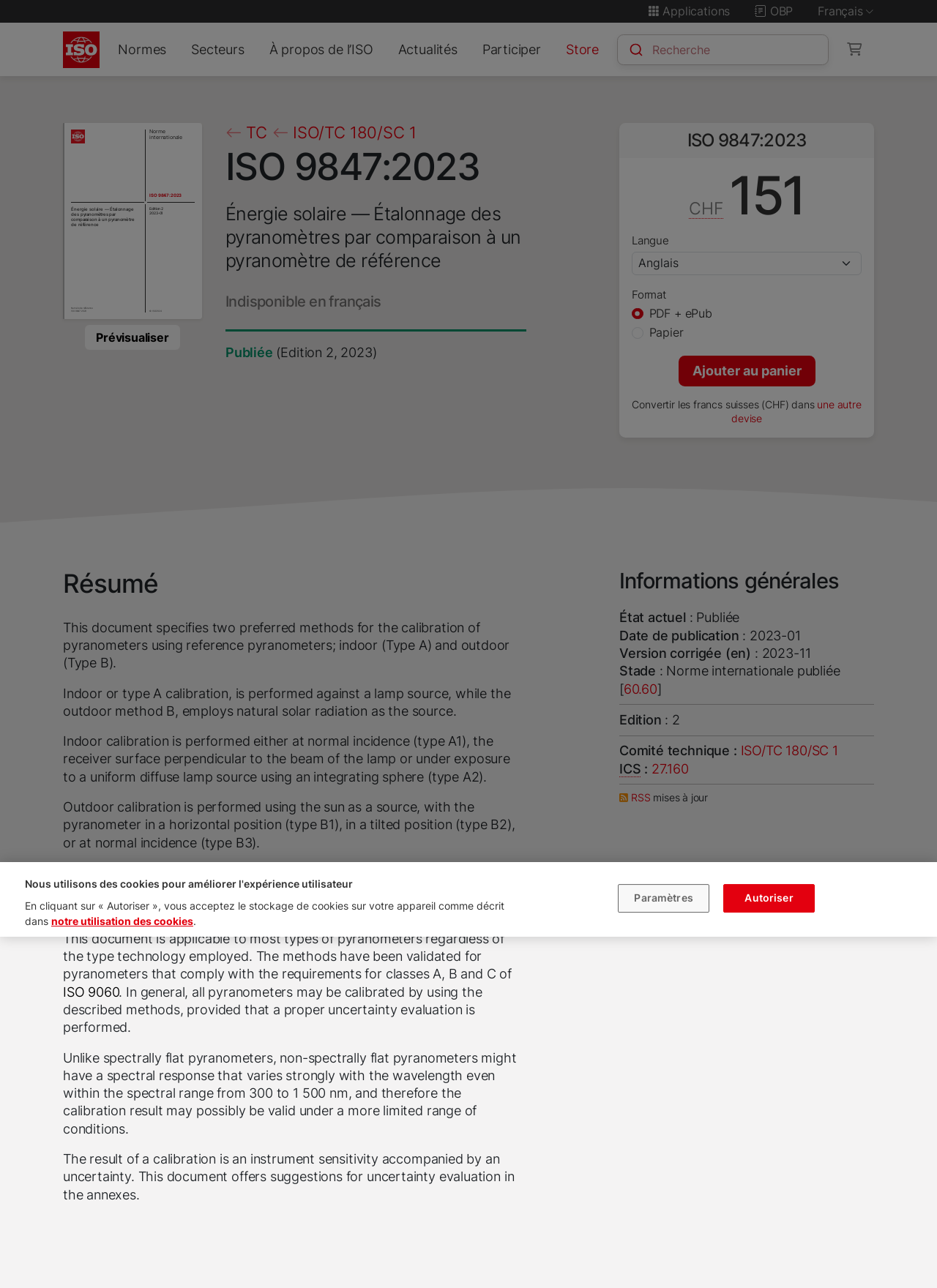What is the current state of the document?
Please provide a single word or phrase based on the screenshot.

Published